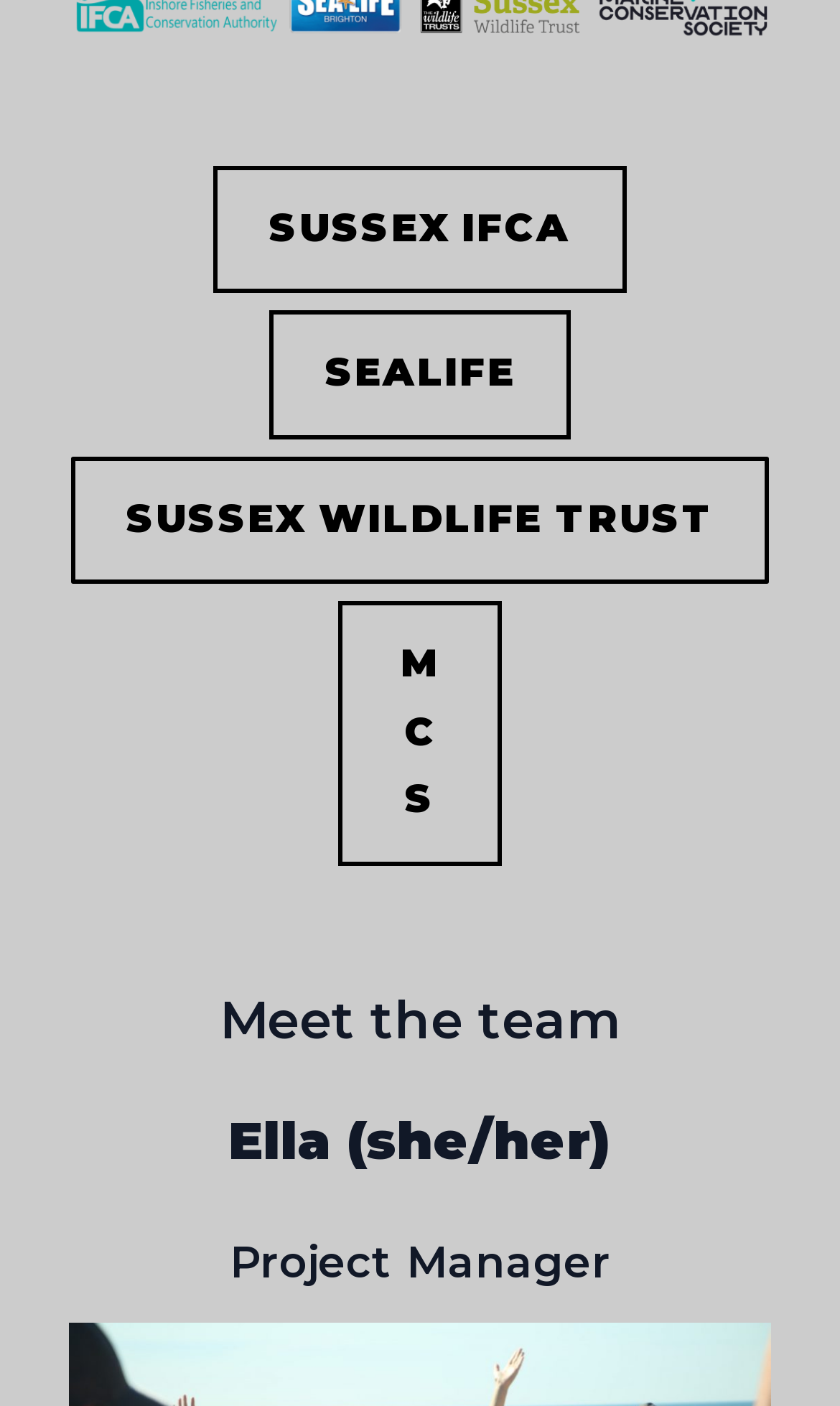What is the title of the section below the links?
Based on the content of the image, thoroughly explain and answer the question.

After the links, we can see a heading 'Meet the team', which suggests that this is the title of the section below the links.